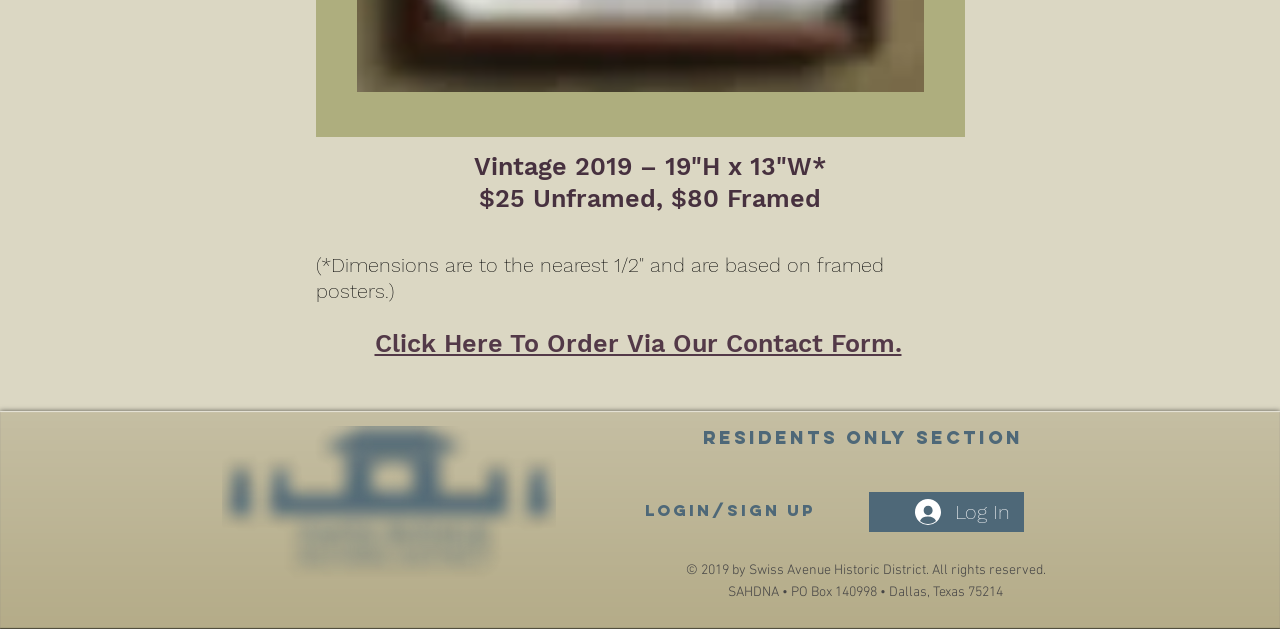What is the price of the unframed poster?
Based on the screenshot, provide your answer in one word or phrase.

$25